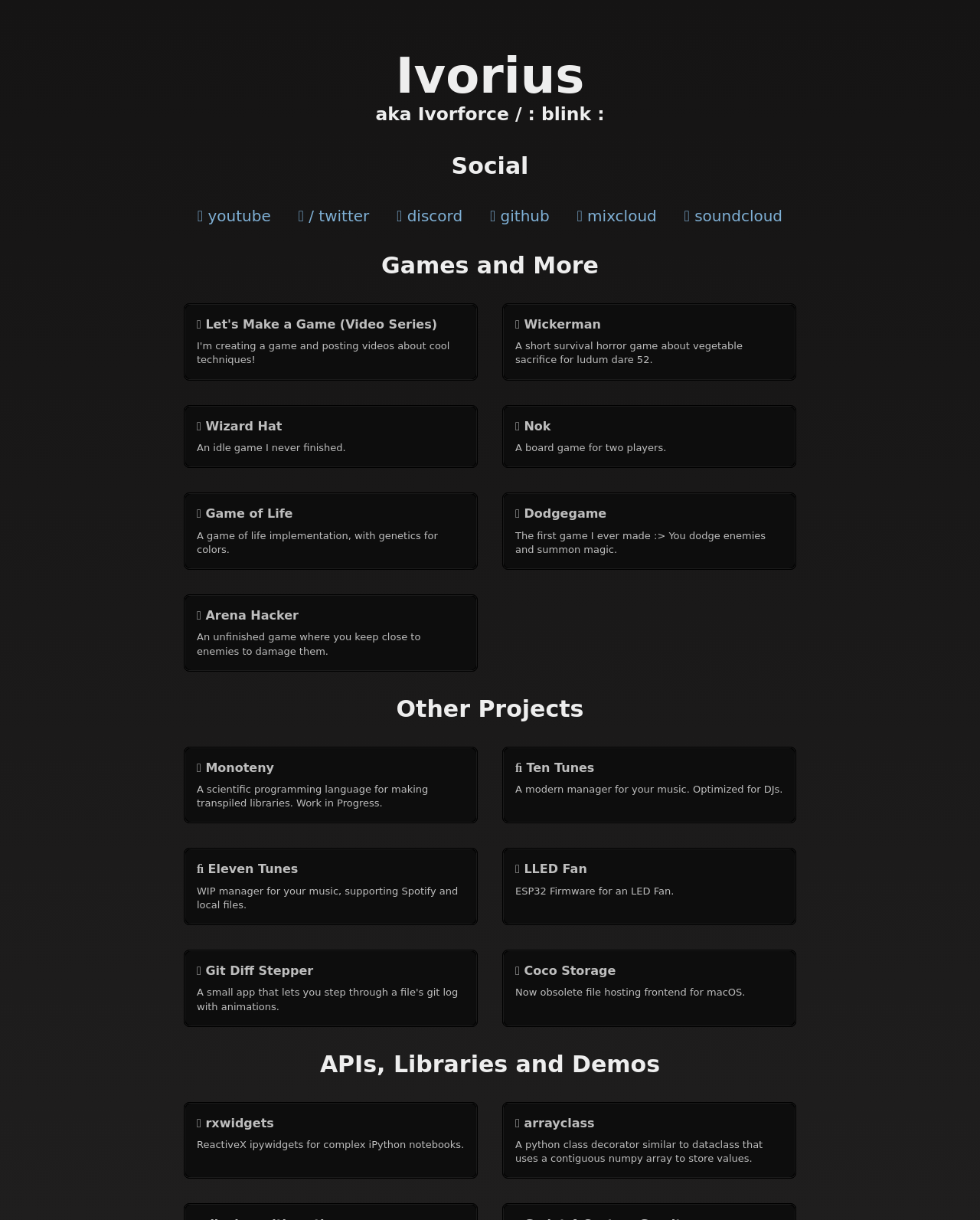Give a one-word or short phrase answer to the question: 
What is the purpose of the 'Ten Tunes' project?

Music management